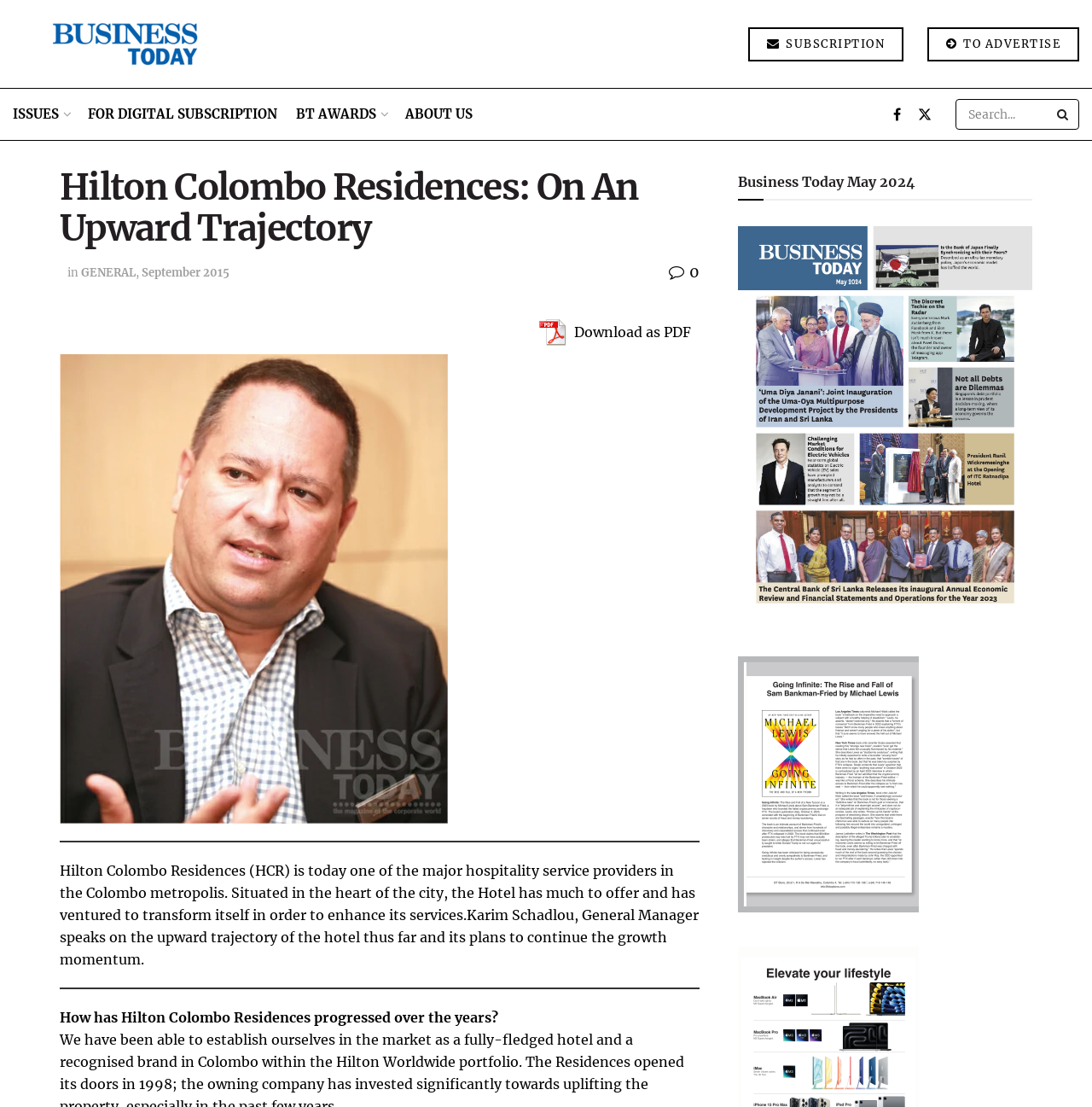Create an elaborate caption for the webpage.

The webpage is about Hilton Colombo Residences, a major hospitality service provider in Colombo. At the top, there are several links and an image, including "Retail" and "SUBSCRIPTION" on the left, and "TO ADVERTISE" on the right. Below these, there are more links, such as "ISSUES", "FOR DIGITAL SUBSCRIPTION", "BT AWARDS", "ABOUT US", and a search bar with a search button on the right.

The main content of the webpage is divided into two sections. On the left, there is a heading "Hilton Colombo Residences: On An Upward Trajectory" followed by a paragraph of text describing the hotel's services and its plans for growth. Below this, there is a figure, likely an image, and a horizontal separator.

On the right, there is a heading "Business Today May 2024" followed by a link. Below this, there is another link and an image with a PDF download option. The webpage also has several other links and static text elements, including a paragraph of text asking "How has Hilton Colombo Residences progressed over the years?"